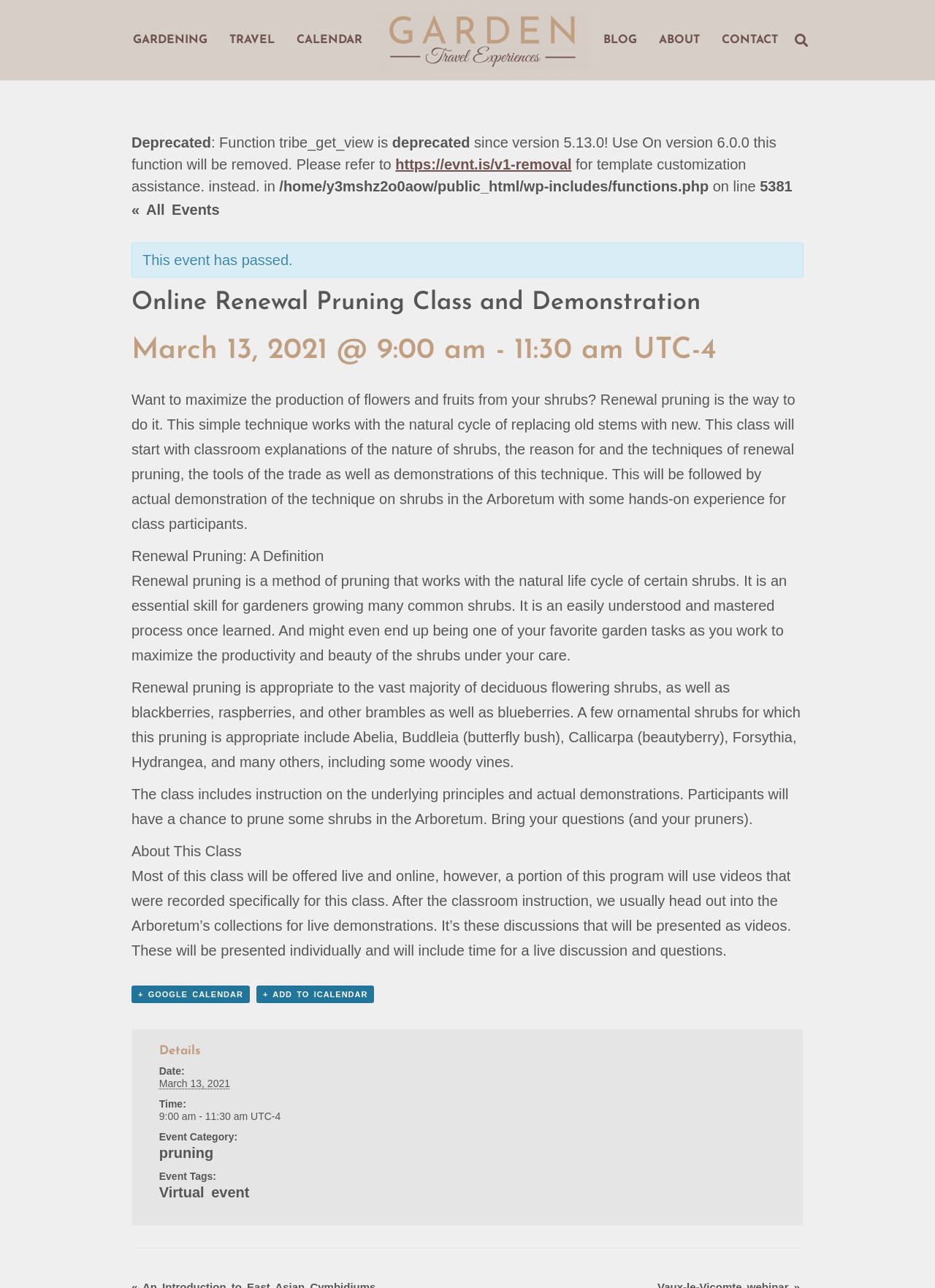Please specify the bounding box coordinates of the element that should be clicked to execute the given instruction: 'Add to GOOGLE CALENDAR'. Ensure the coordinates are four float numbers between 0 and 1, expressed as [left, top, right, bottom].

[0.141, 0.765, 0.267, 0.779]